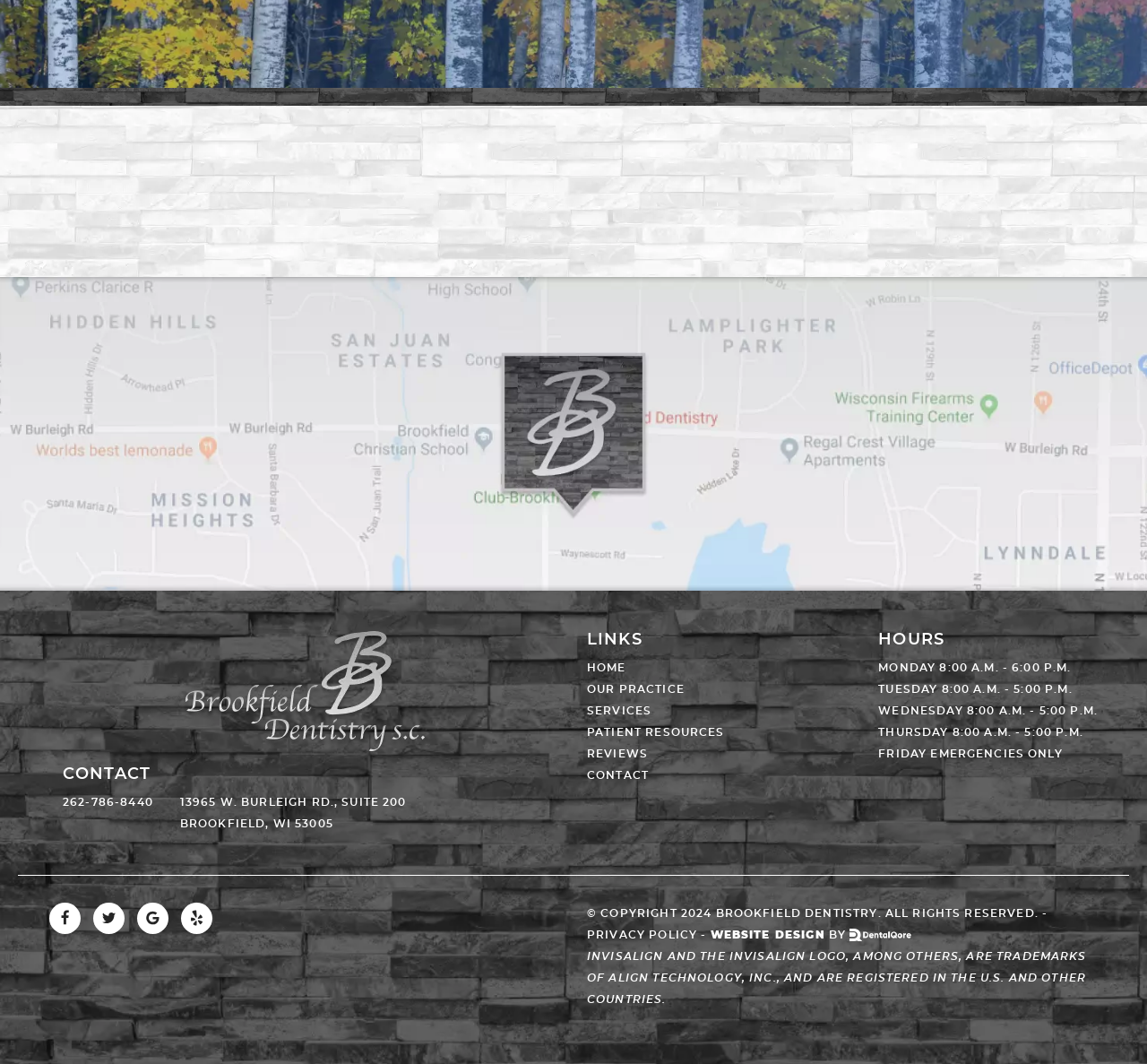Based on the image, please elaborate on the answer to the following question:
What social media platforms are linked?

I found the social media platforms by looking at the link descriptions 'Facebook Link', 'Twitter Link', 'Google Link', and 'Yelp Link' which are located at coordinates [0.043, 0.848, 0.07, 0.877], [0.081, 0.848, 0.109, 0.877], [0.12, 0.848, 0.147, 0.877], and [0.158, 0.848, 0.186, 0.877] respectively. These links are likely connected to the clinic's social media profiles.